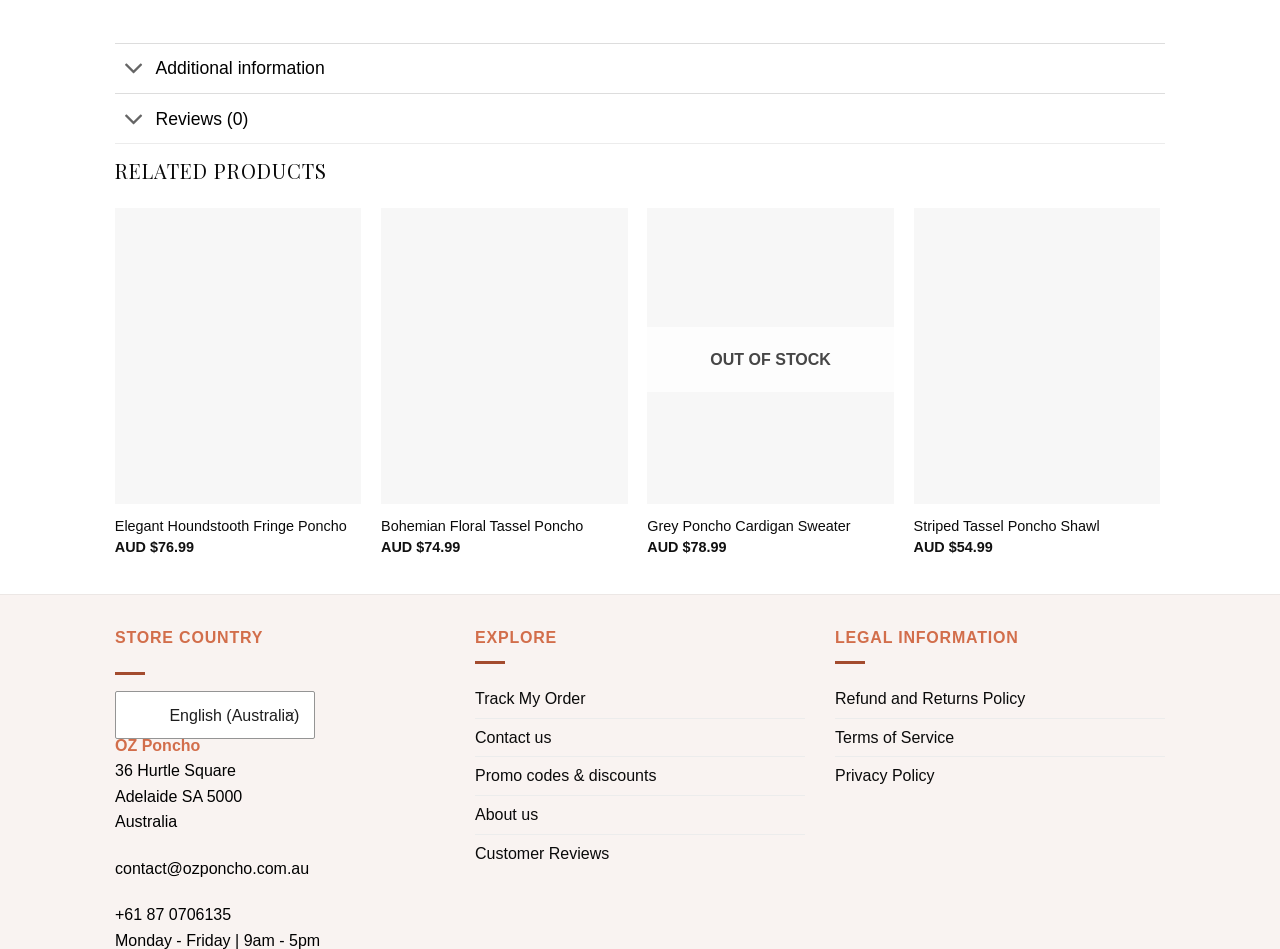What is the contact email of the store?
Please respond to the question thoroughly and include all relevant details.

The contact email of the store can be found in the footer section of the webpage, where it is written as 'contact@ozponcho.com.au'.